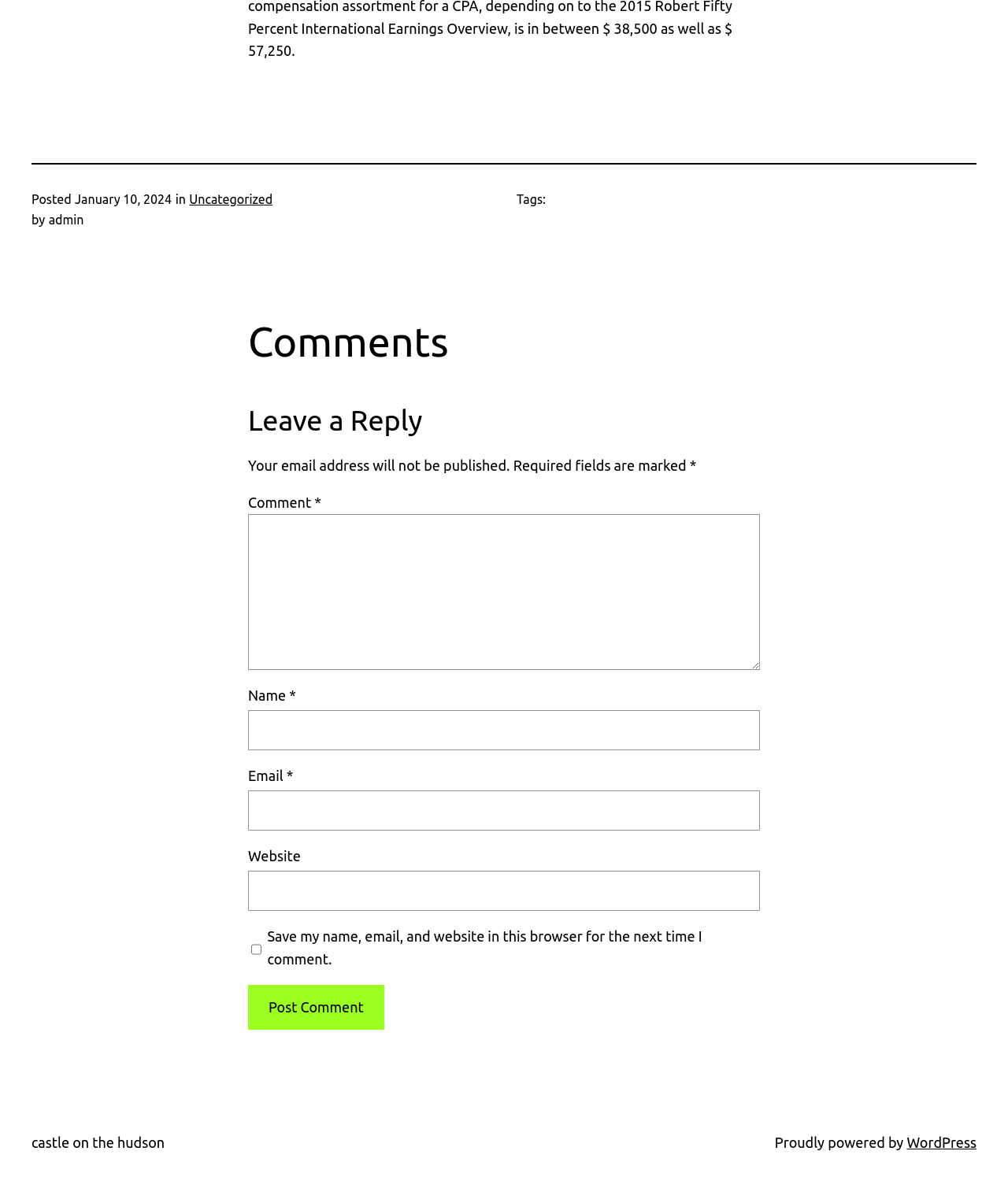Please find the bounding box coordinates of the element's region to be clicked to carry out this instruction: "Click to post your comment".

[0.246, 0.829, 0.381, 0.867]